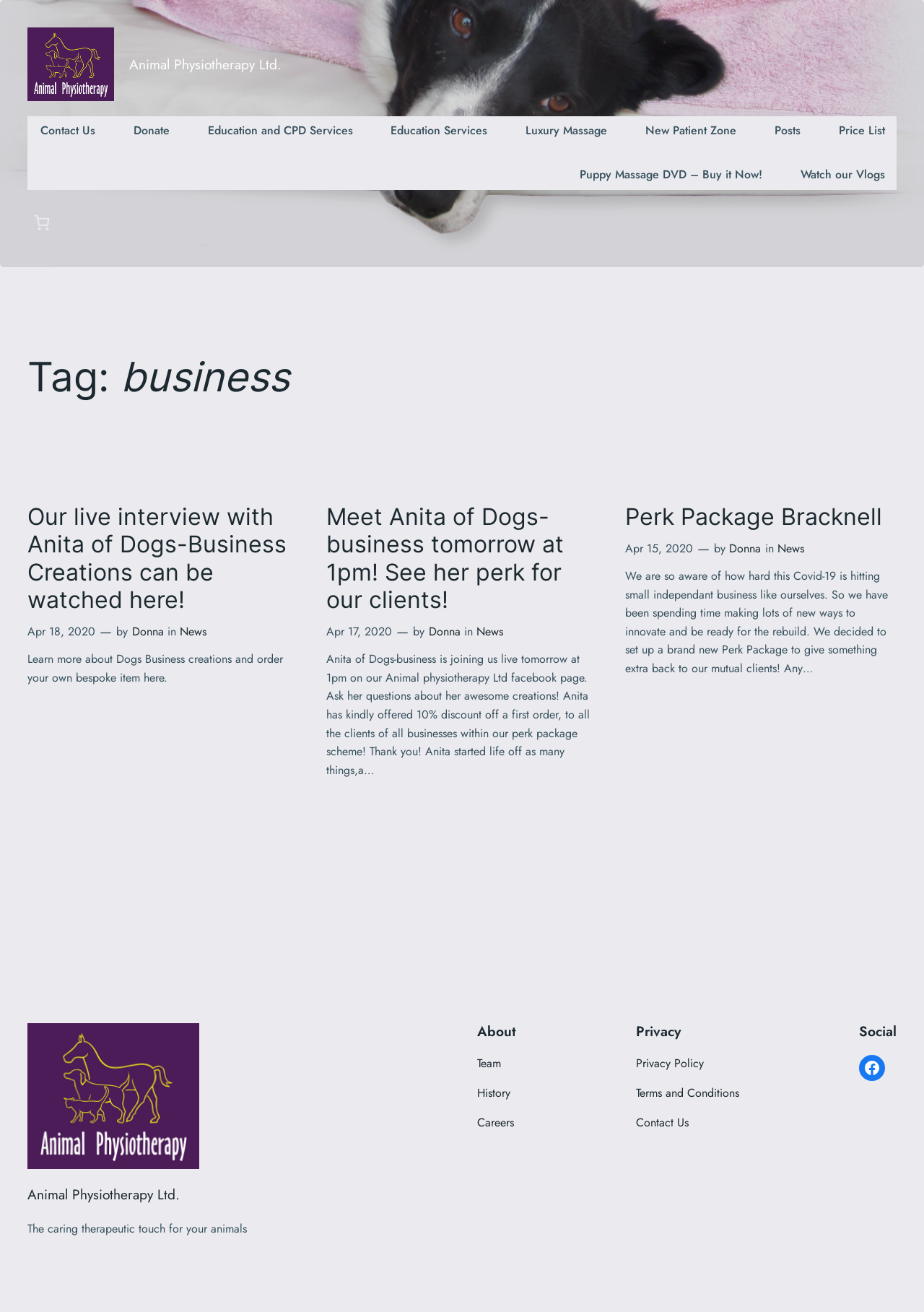Please predict the bounding box coordinates (top-left x, top-left y, bottom-right x, bottom-right y) for the UI element in the screenshot that fits the description: Education and CPD Services

[0.212, 0.089, 0.394, 0.111]